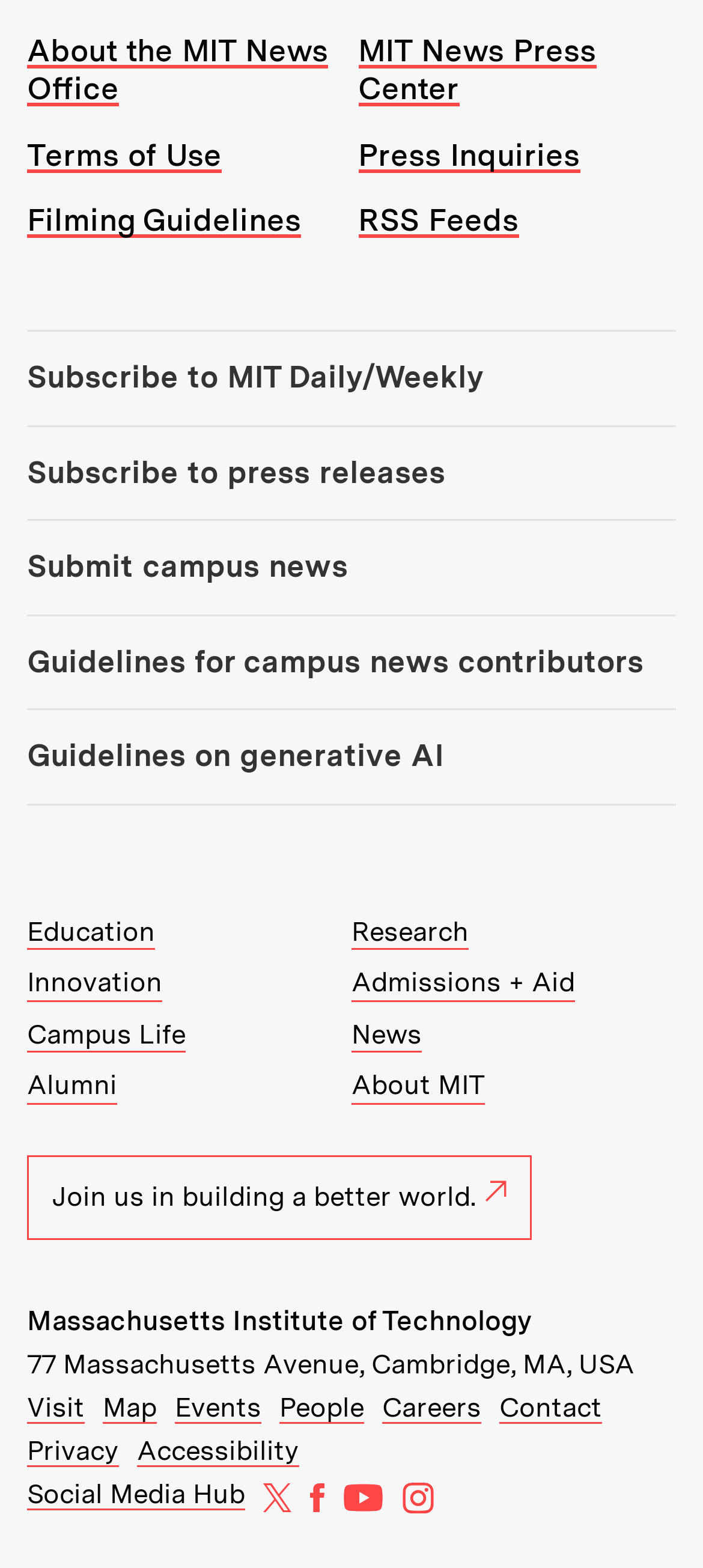Determine the bounding box coordinates of the clickable area required to perform the following instruction: "Visit the Education page". The coordinates should be represented as four float numbers between 0 and 1: [left, top, right, bottom].

[0.038, 0.584, 0.221, 0.606]